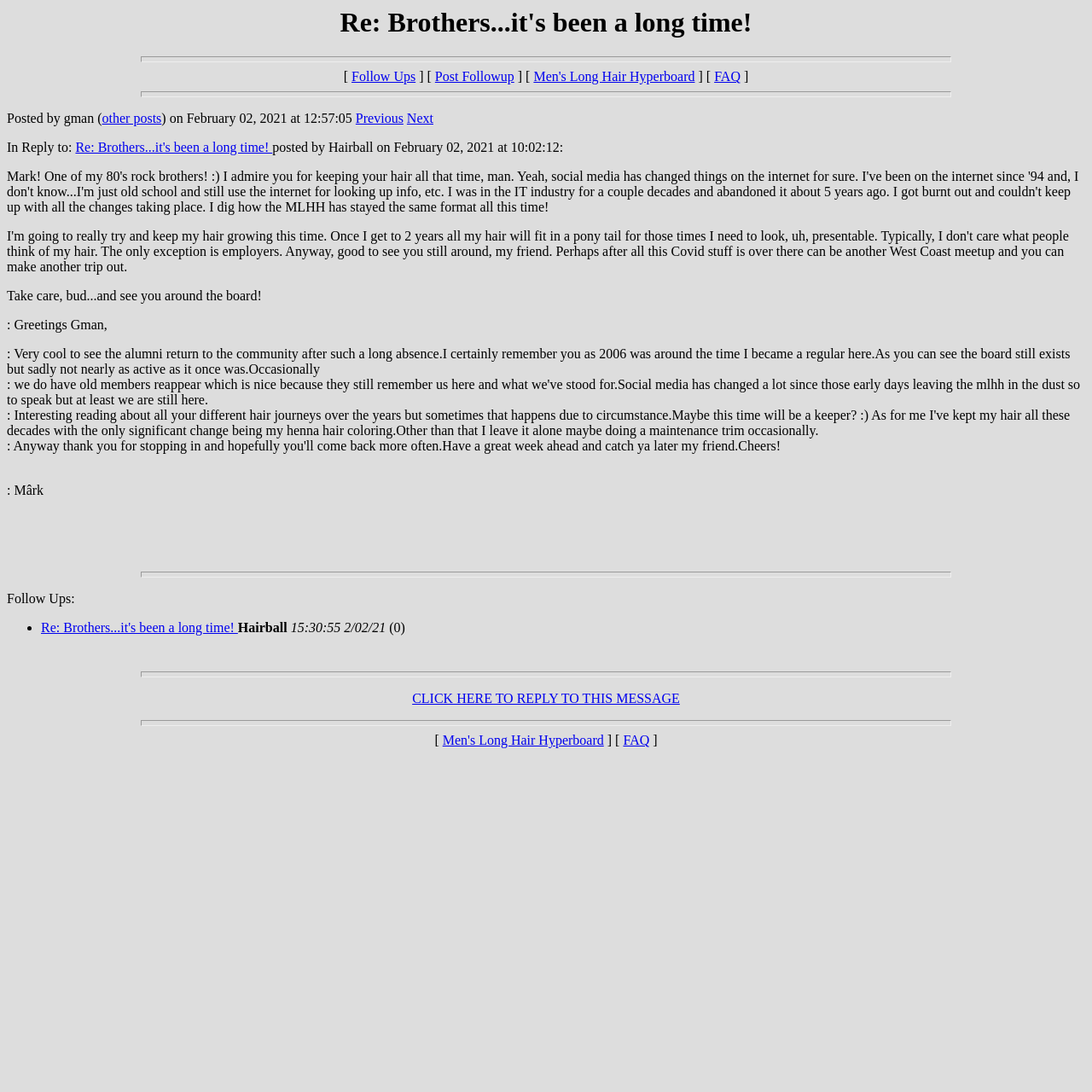What is the time of the post?
Provide a one-word or short-phrase answer based on the image.

12:57:05